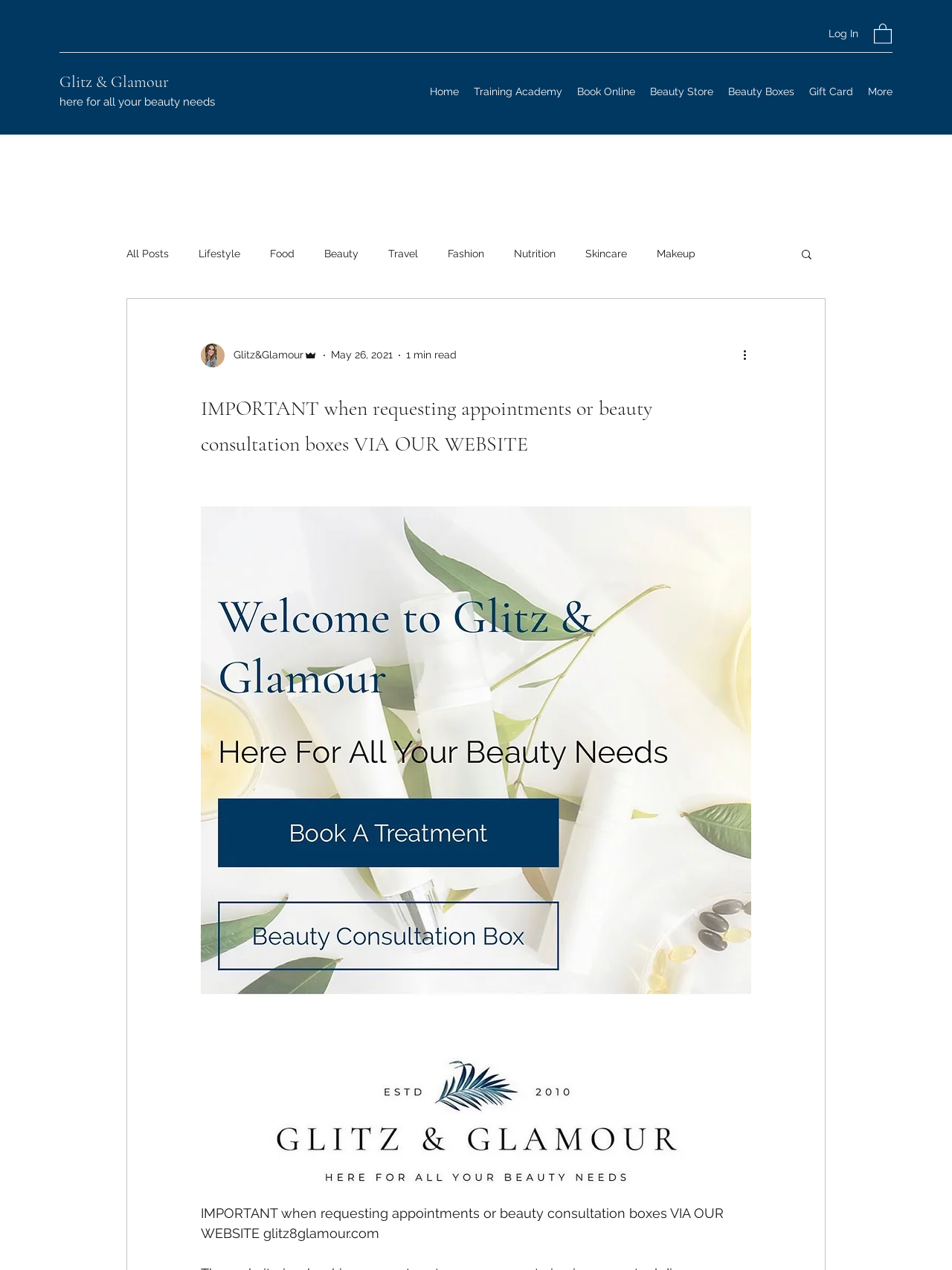Please specify the bounding box coordinates of the region to click in order to perform the following instruction: "Click the Log In button".

[0.831, 0.016, 0.912, 0.038]